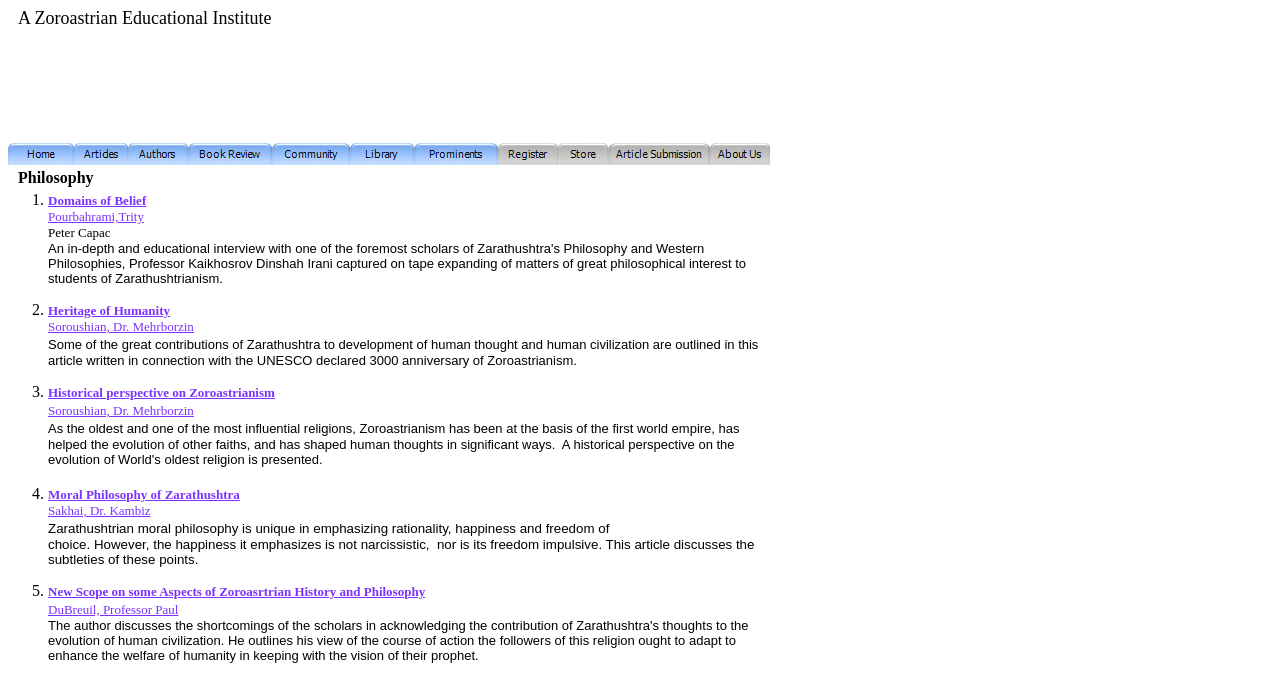Determine the bounding box coordinates of the clickable area required to perform the following instruction: "Read the 'OUR STORIES' section". The coordinates should be represented as four float numbers between 0 and 1: [left, top, right, bottom].

None